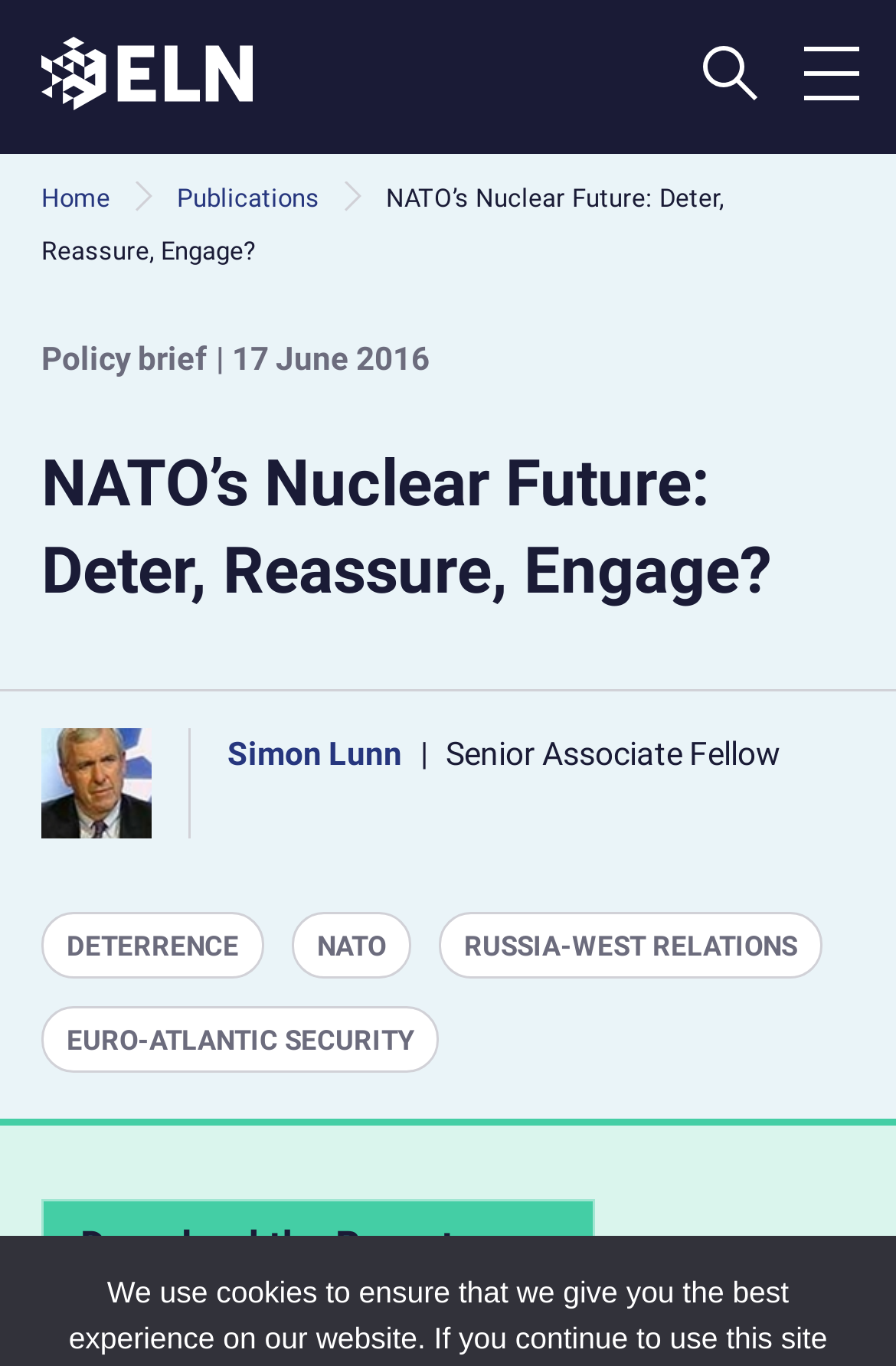Specify the bounding box coordinates of the area that needs to be clicked to achieve the following instruction: "Read about Simon Lunn".

[0.254, 0.538, 0.449, 0.565]